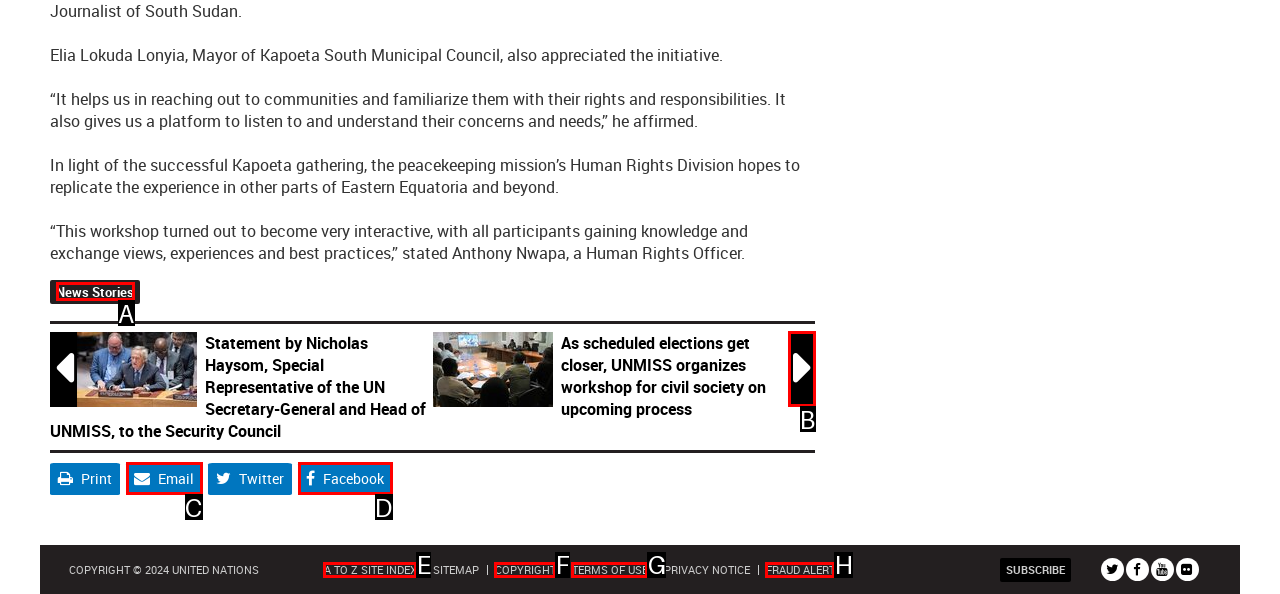Determine which HTML element best suits the description: Email (link sends e-mail). Reply with the letter of the matching option.

C